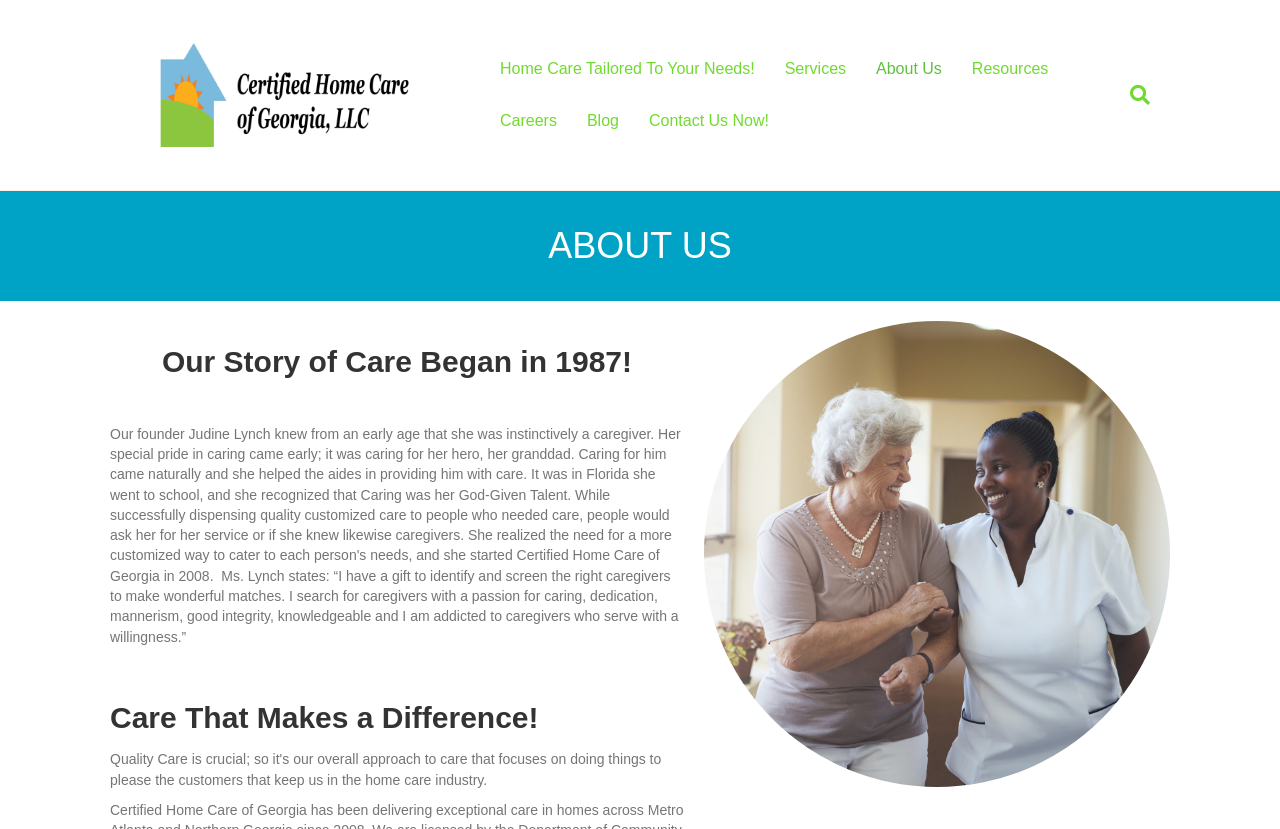Create a detailed summary of the webpage's content and design.

The webpage is about Certified Home Care of Georgia, a company that provides home care services. At the top left of the page, there is a logo of the company, which is an image with the text "Certified Home Care of Georgia". Next to the logo, there is a navigation menu with links to different sections of the website, including "Home Care Tailored To Your Needs!", "Services", "About Us", "Resources", "Careers", "Blog", and "Contact Us Now!". The navigation menu is located at the top center of the page.

Below the navigation menu, there is a heading that reads "ABOUT US" in large font. Underneath the heading, there is a subheading that reads "Our Story of Care Began in 1987!". This subheading is followed by a brief paragraph of text, although the exact content is not specified.

Further down the page, there is another heading that reads "Care That Makes a Difference!". Below this heading, there is a large image that takes up most of the width of the page. The image depicts a smiling home caregiver and a senior woman walking together through a corridor, highlighting the company's focus on providing care that makes a difference in people's lives.

Overall, the webpage is focused on introducing Certified Home Care of Georgia and its mission, with a prominent navigation menu and headings that guide the user through the content.